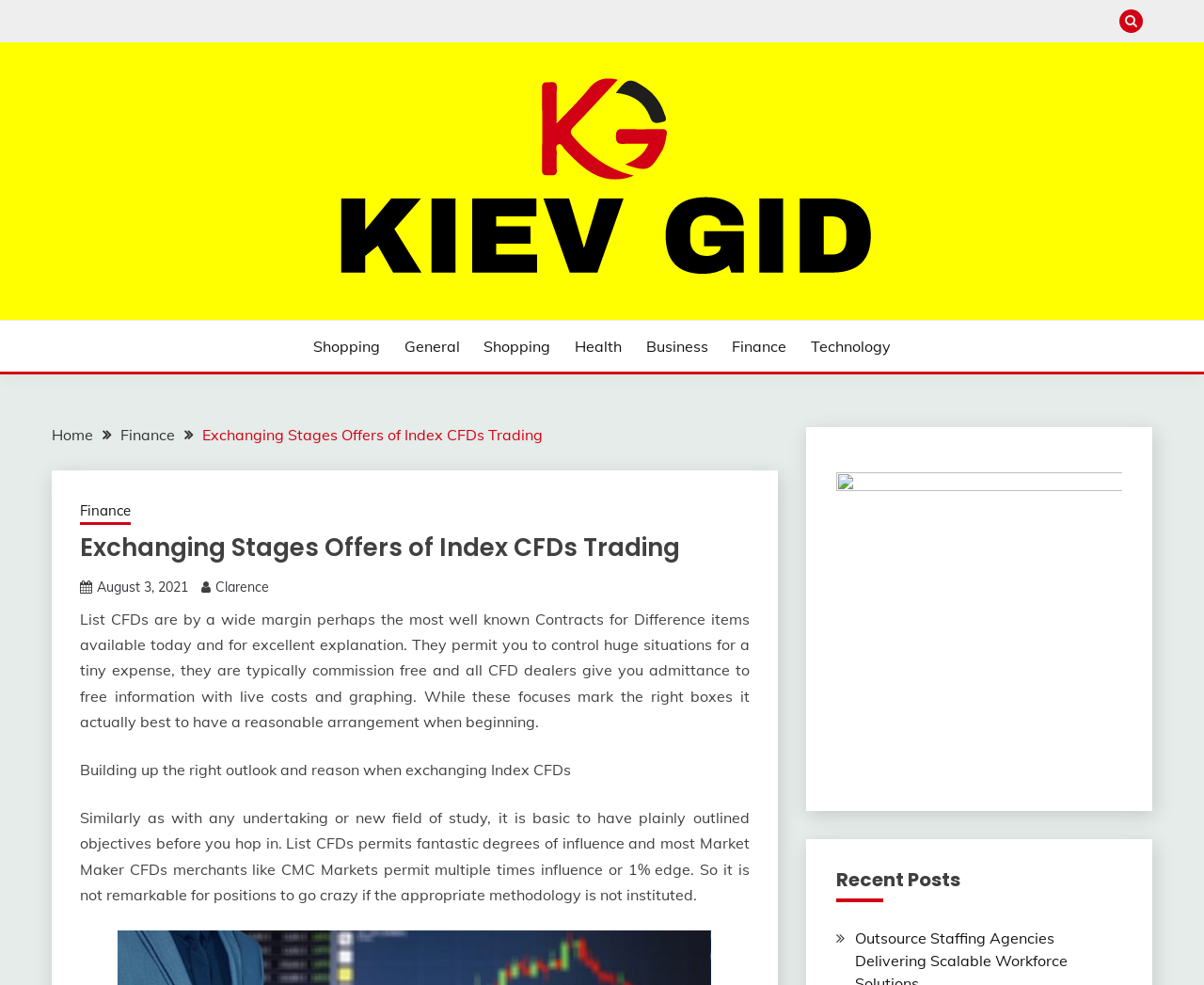Find the bounding box coordinates of the element you need to click on to perform this action: 'View Recent Posts'. The coordinates should be represented by four float values between 0 and 1, in the format [left, top, right, bottom].

[0.694, 0.883, 0.932, 0.916]